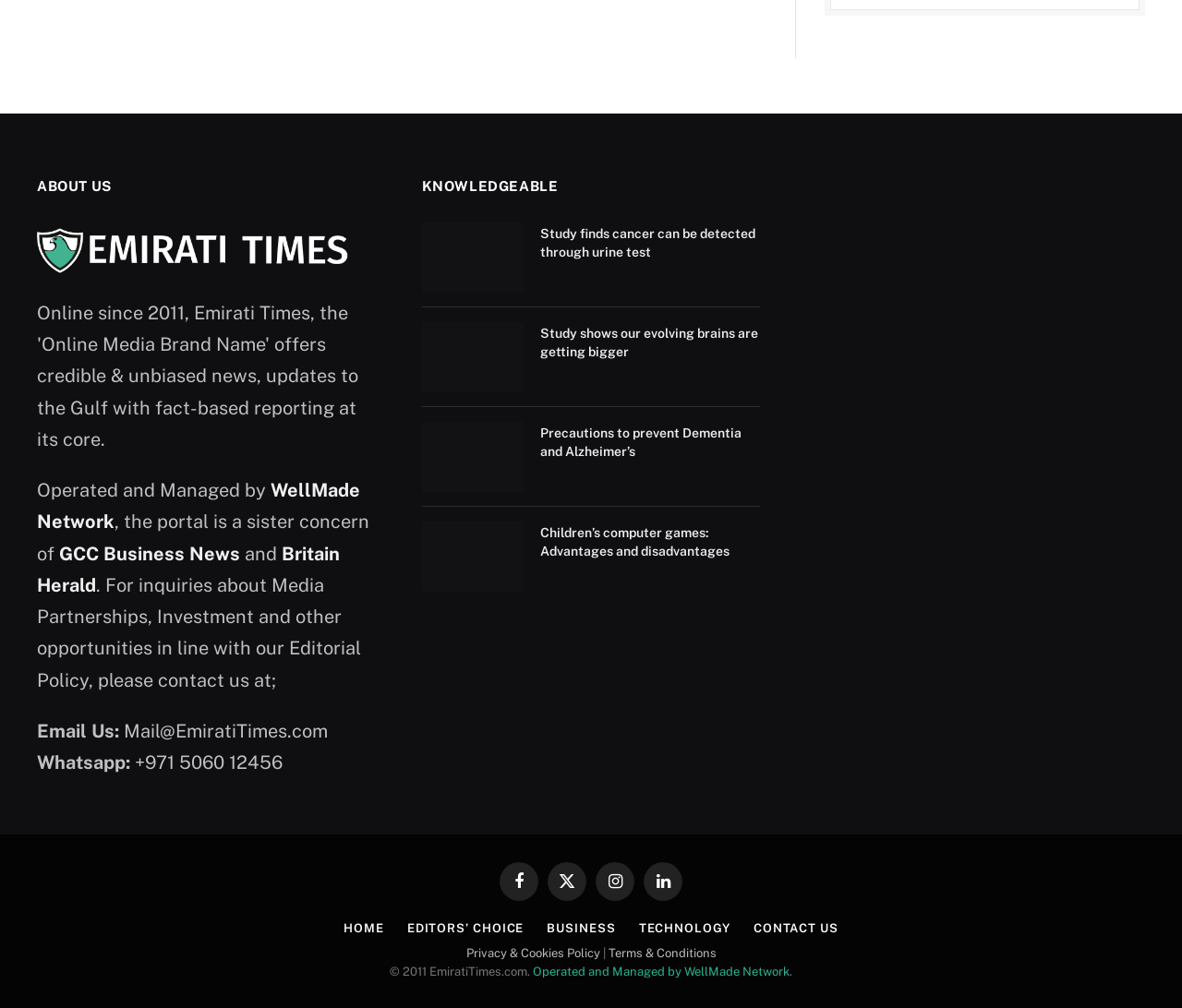Determine the bounding box coordinates of the region I should click to achieve the following instruction: "Learn about the Chamber". Ensure the bounding box coordinates are four float numbers between 0 and 1, i.e., [left, top, right, bottom].

None